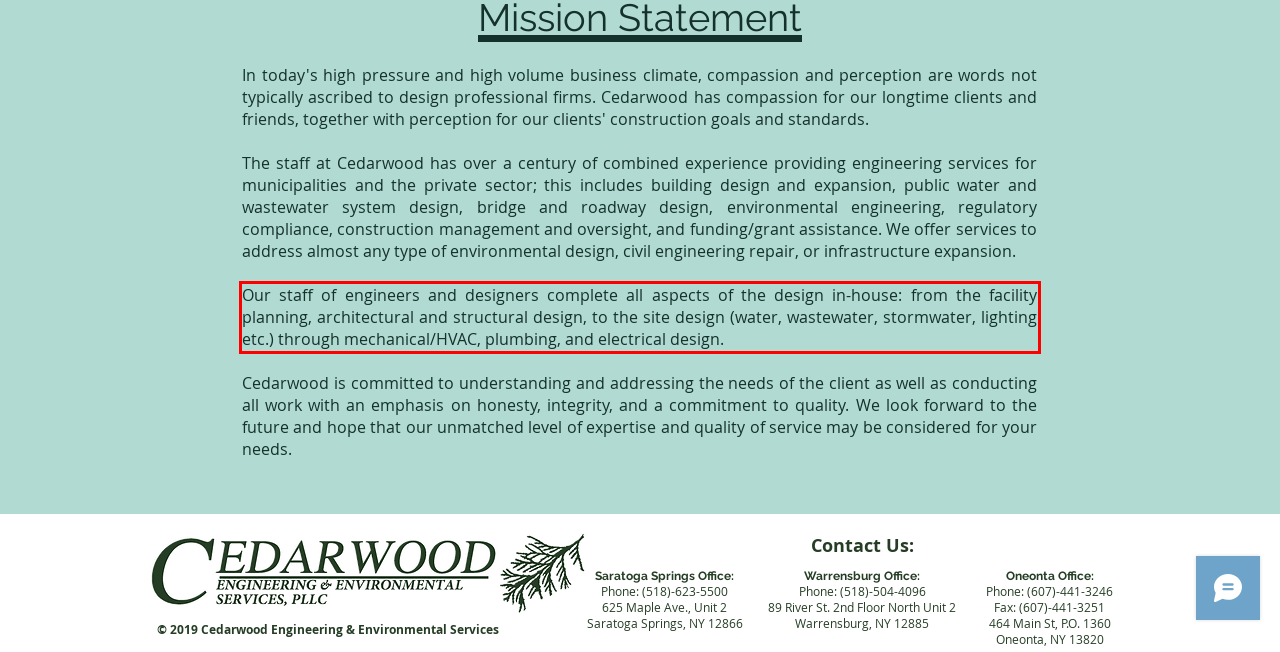From the provided screenshot, extract the text content that is enclosed within the red bounding box.

Our staff of engineers and designers complete all aspects of the design in-house: from the facility planning, architectural and structural design, to the site design (water, wastewater, stormwater, lighting etc.) through mechanical/HVAC, plumbing, and electrical design.